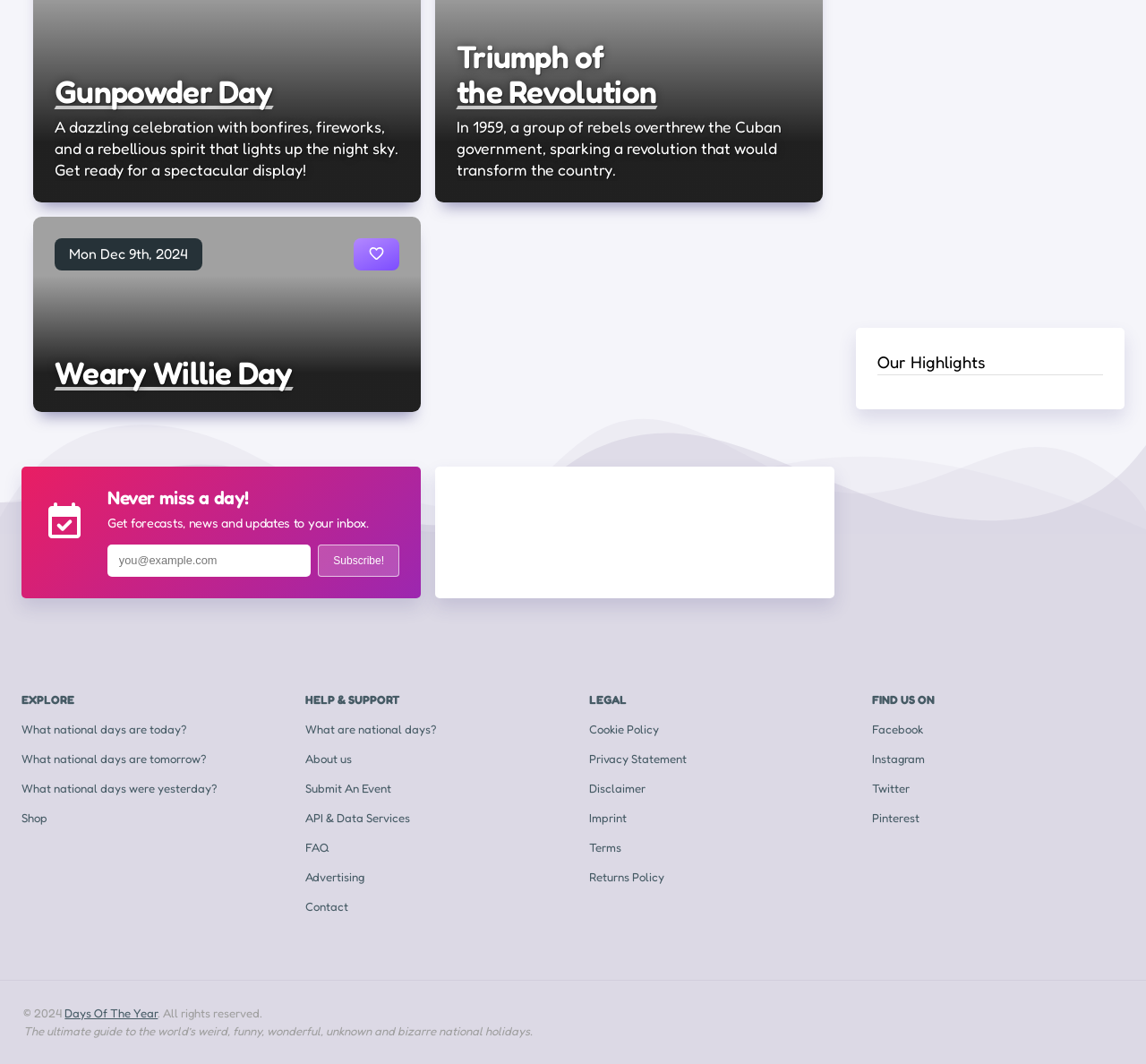Could you locate the bounding box coordinates for the section that should be clicked to accomplish this task: "Explore national days".

[0.019, 0.678, 0.162, 0.692]